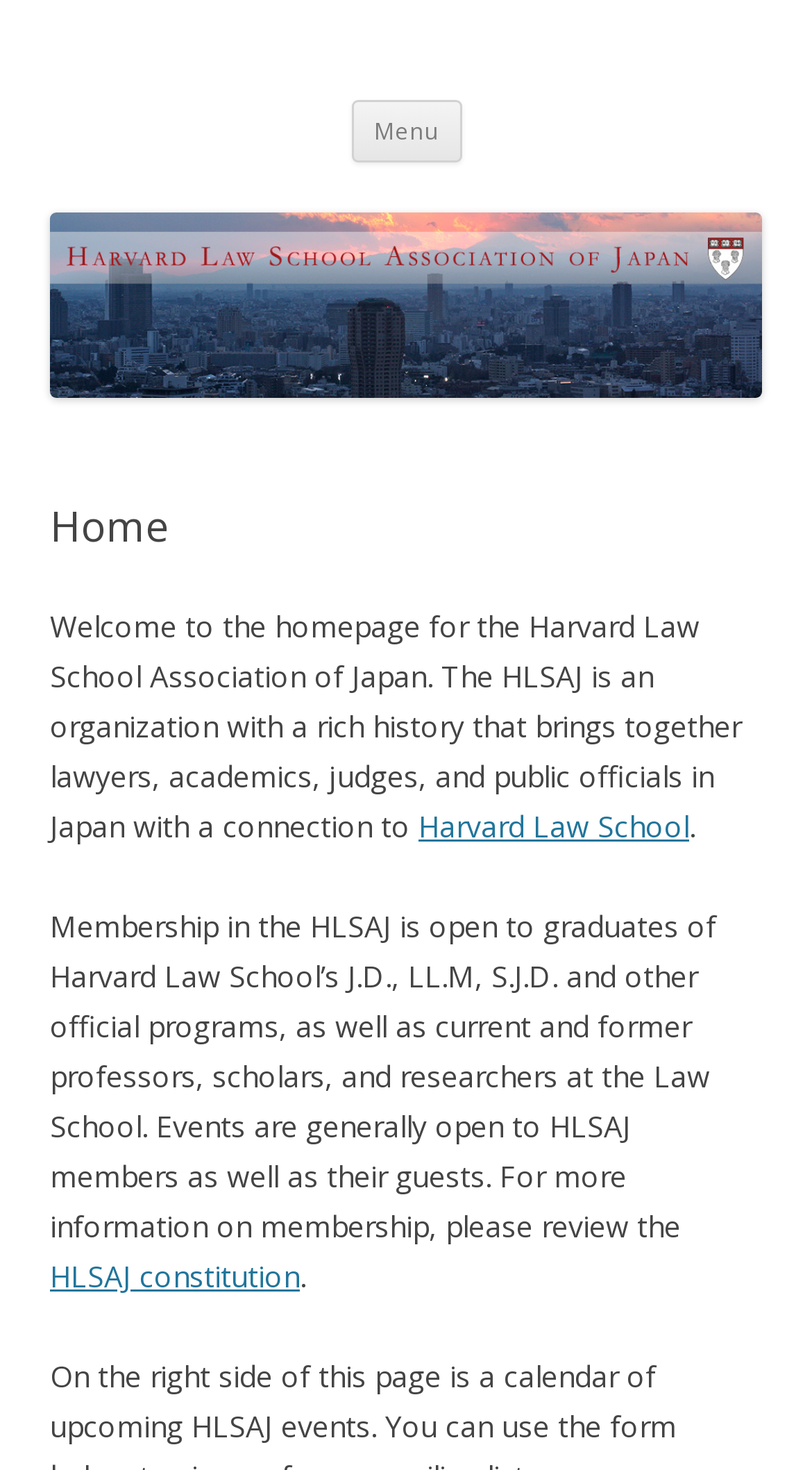Bounding box coordinates are specified in the format (top-left x, top-left y, bottom-right x, bottom-right y). All values are floating point numbers bounded between 0 and 1. Please provide the bounding box coordinate of the region this sentence describes: Harvard Law School

[0.515, 0.548, 0.849, 0.575]